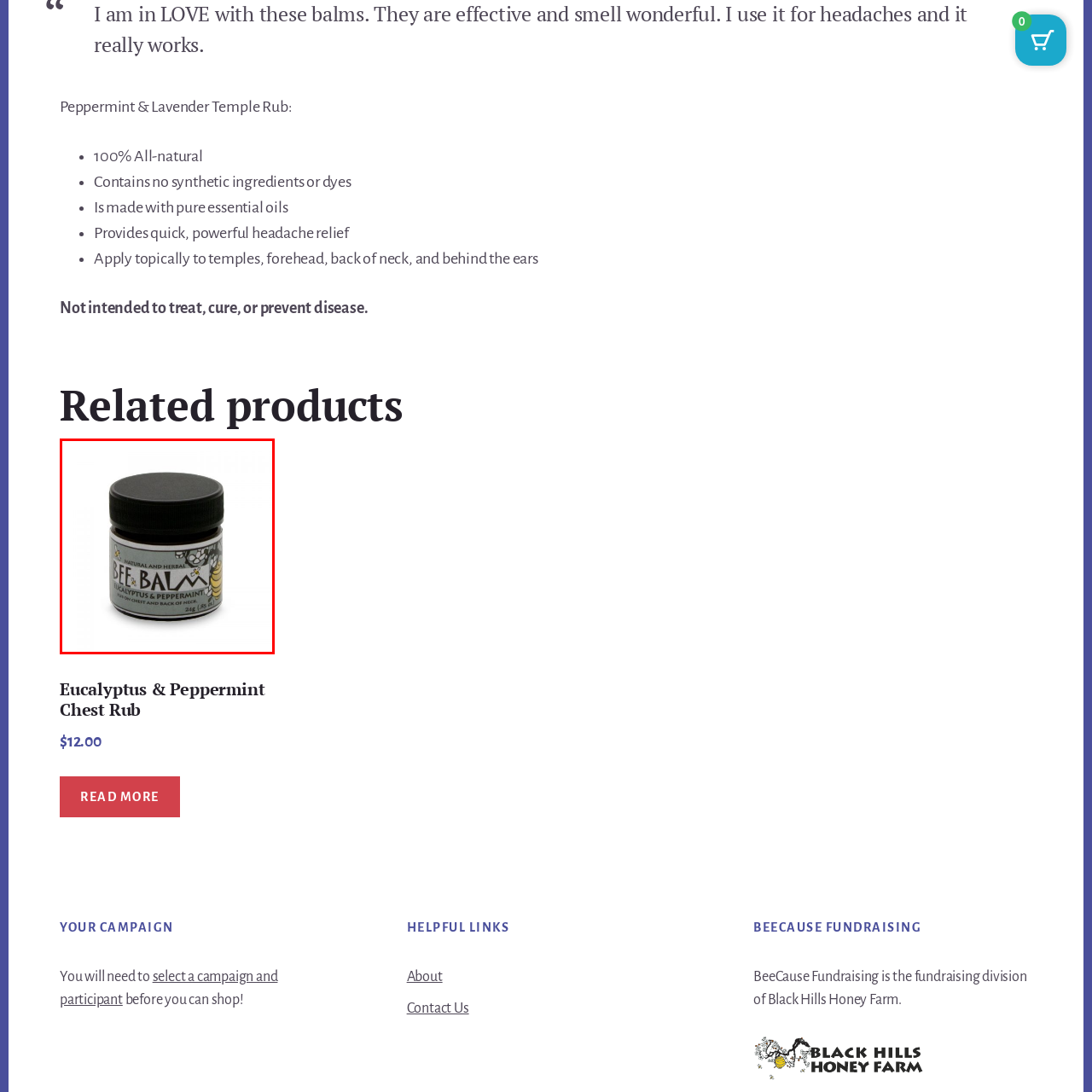Direct your attention to the section marked by the red bounding box and construct a detailed answer to the following question based on the image: What is the weight of the Bee Balm container?

The weight of the Bee Balm container is 24g, which is mentioned in the product description as a convenient size for on-the-go relief.